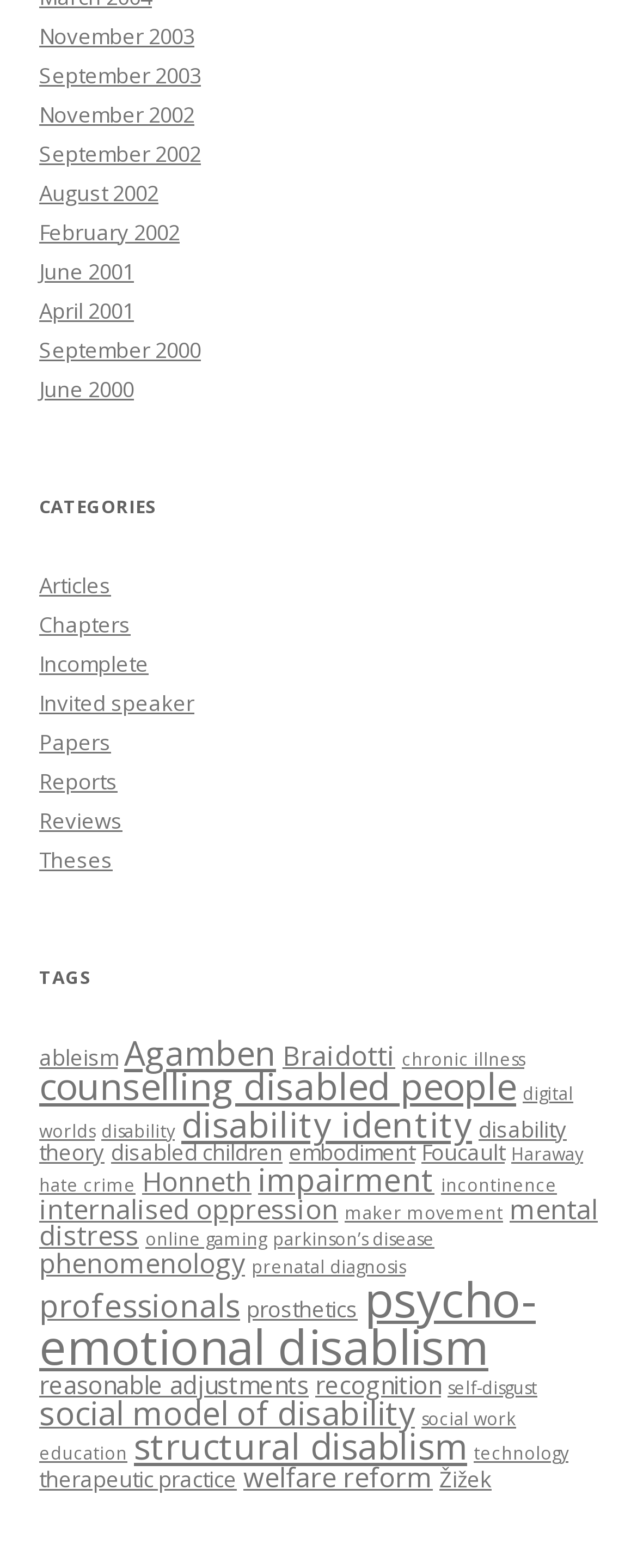Predict the bounding box coordinates of the area that should be clicked to accomplish the following instruction: "View the 'CATEGORIES' section". The bounding box coordinates should consist of four float numbers between 0 and 1, i.e., [left, top, right, bottom].

[0.062, 0.31, 0.938, 0.335]